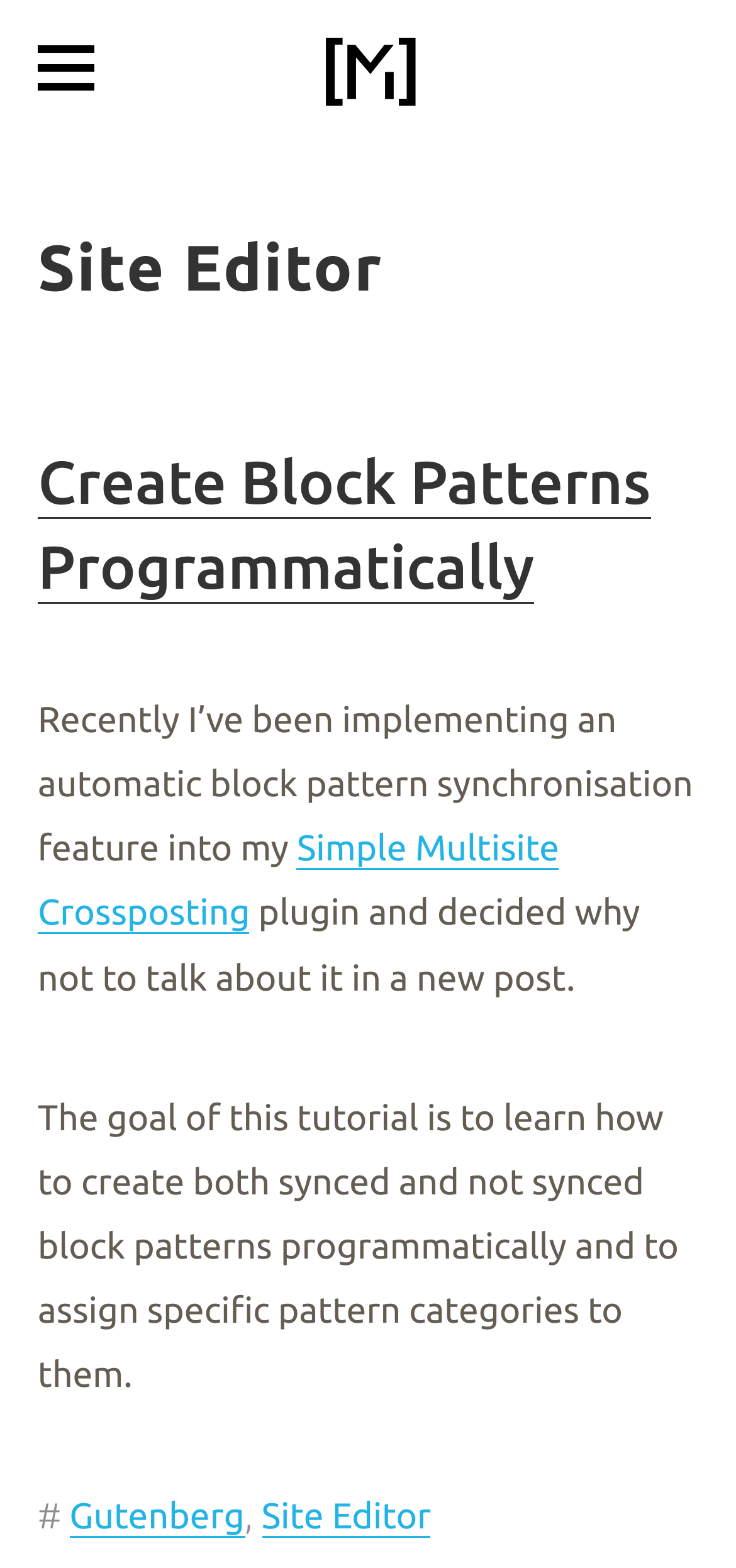Extract the bounding box coordinates for the described element: "Gutenberg". The coordinates should be represented as four float numbers between 0 and 1: [left, top, right, bottom].

[0.094, 0.953, 0.332, 0.98]